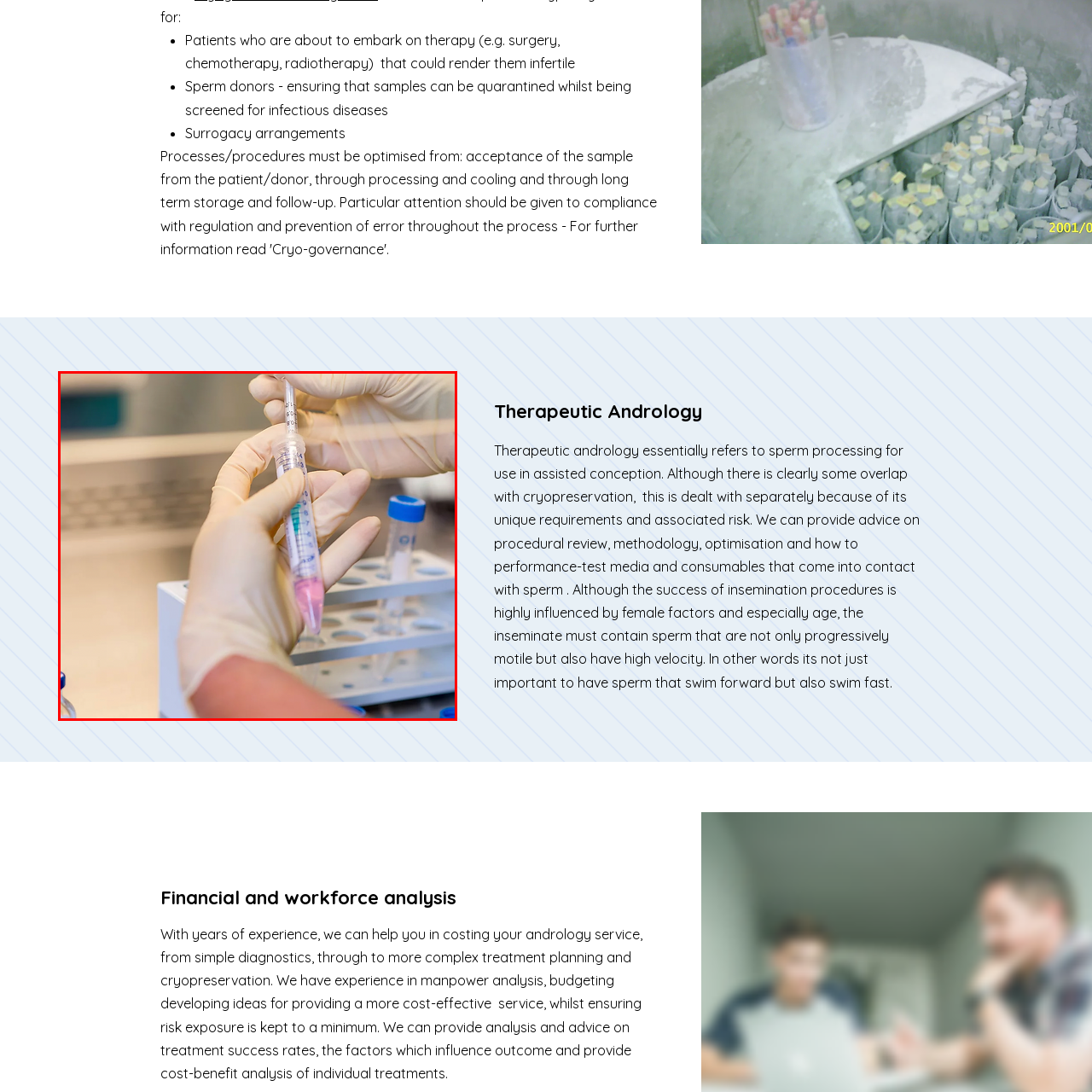Draft a detailed caption for the image located inside the red outline.

The image depicts a close-up of a laboratory setting where a gloved hand is holding a syringe filled with a pink liquid while preparing to transfer it into a test tube. The background features various laboratory equipment, suggesting this is part of a medical or scientific process. This scene is likely related to andrology consulting, which involves specialized procedures for sperm processing and analysis. Such practices are critical for assisted conception, ensuring the quality and viability of sperm samples, particularly in contexts such as surgery, chemotherapy, and other therapies that may impact fertility. The attention to detail in handling and preparing samples emphasizes the importance of precision and care in therapeutic andrology.